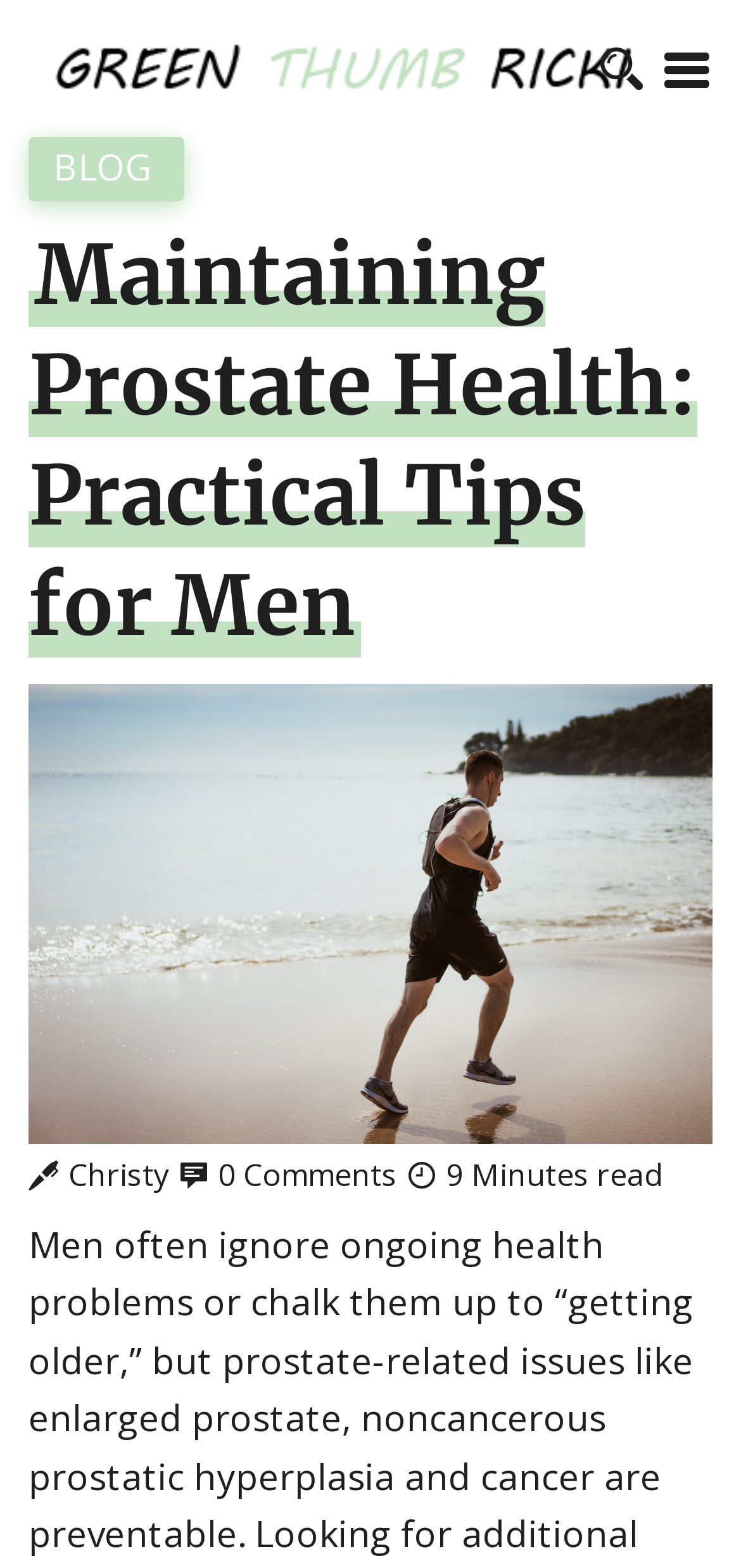Provide a one-word or short-phrase answer to the question:
How many comments does the blog post have?

0